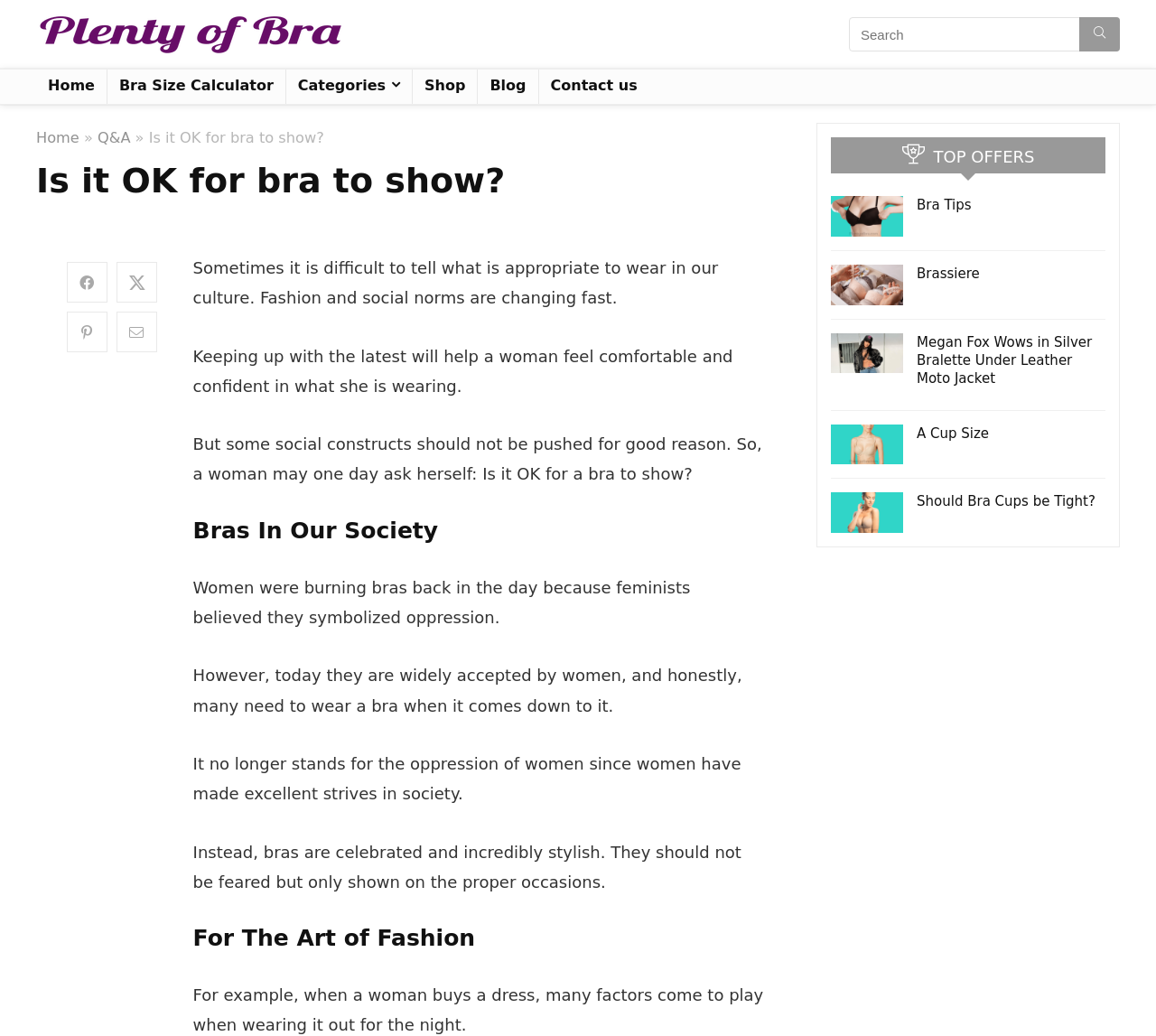Analyze the image and give a detailed response to the question:
What is the category of the link 'Bra Size Calculator'?

The link 'Bra Size Calculator' is located in the top navigation menu and is categorized with other links related to bras, such as 'Bras In Our Society' and 'Bra Tips'. This suggests that the link is related to calculating or determining bra sizes, which is a topic related to bras.